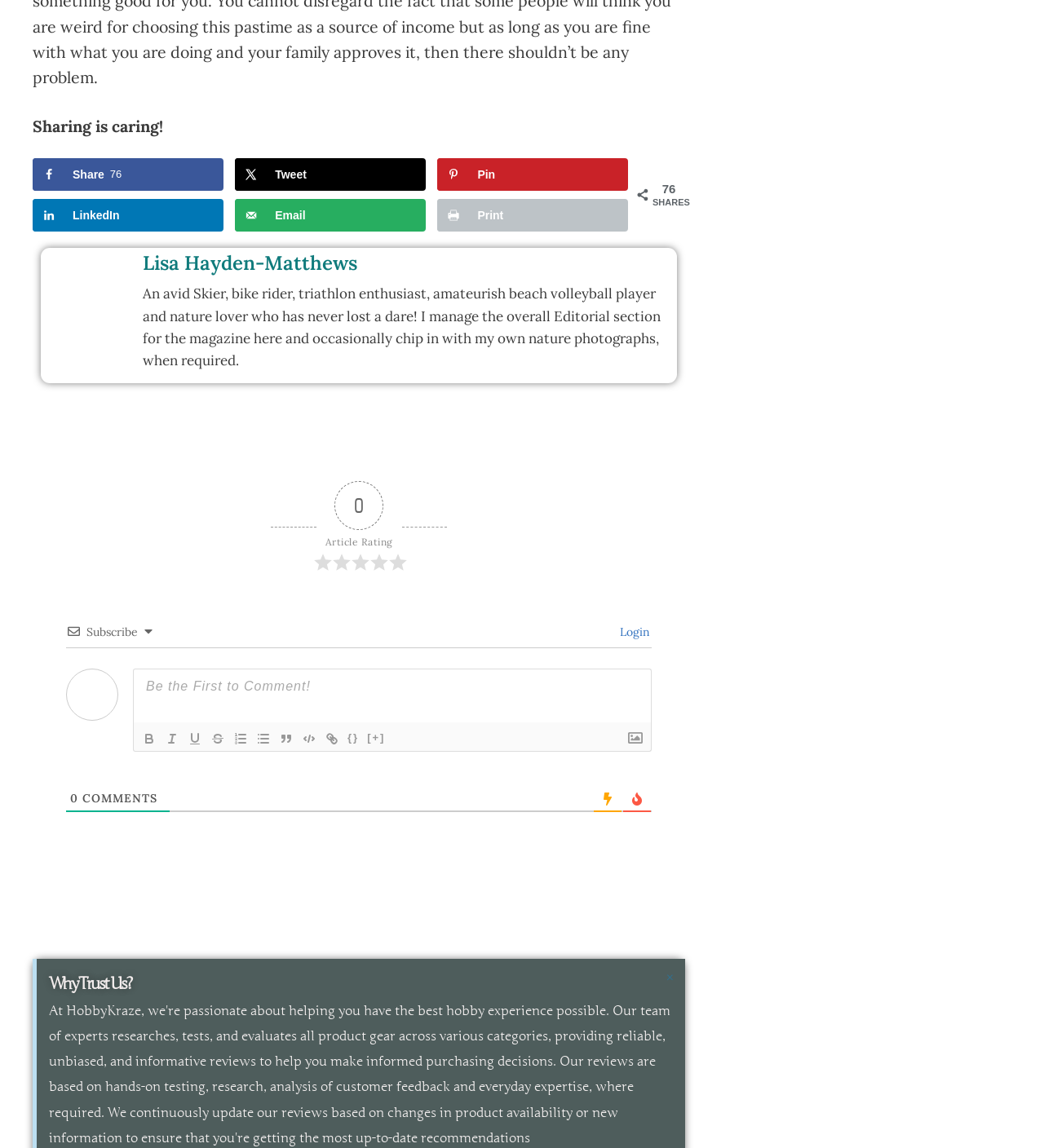Analyze the image and answer the question with as much detail as possible: 
What is the name of the person described on this webpage?

I found the answer by looking at the heading element that says 'Lisa Hayden-Matthews' and the corresponding link element with the same text. This suggests that the webpage is about a person named Lisa Hayden-Matthews.